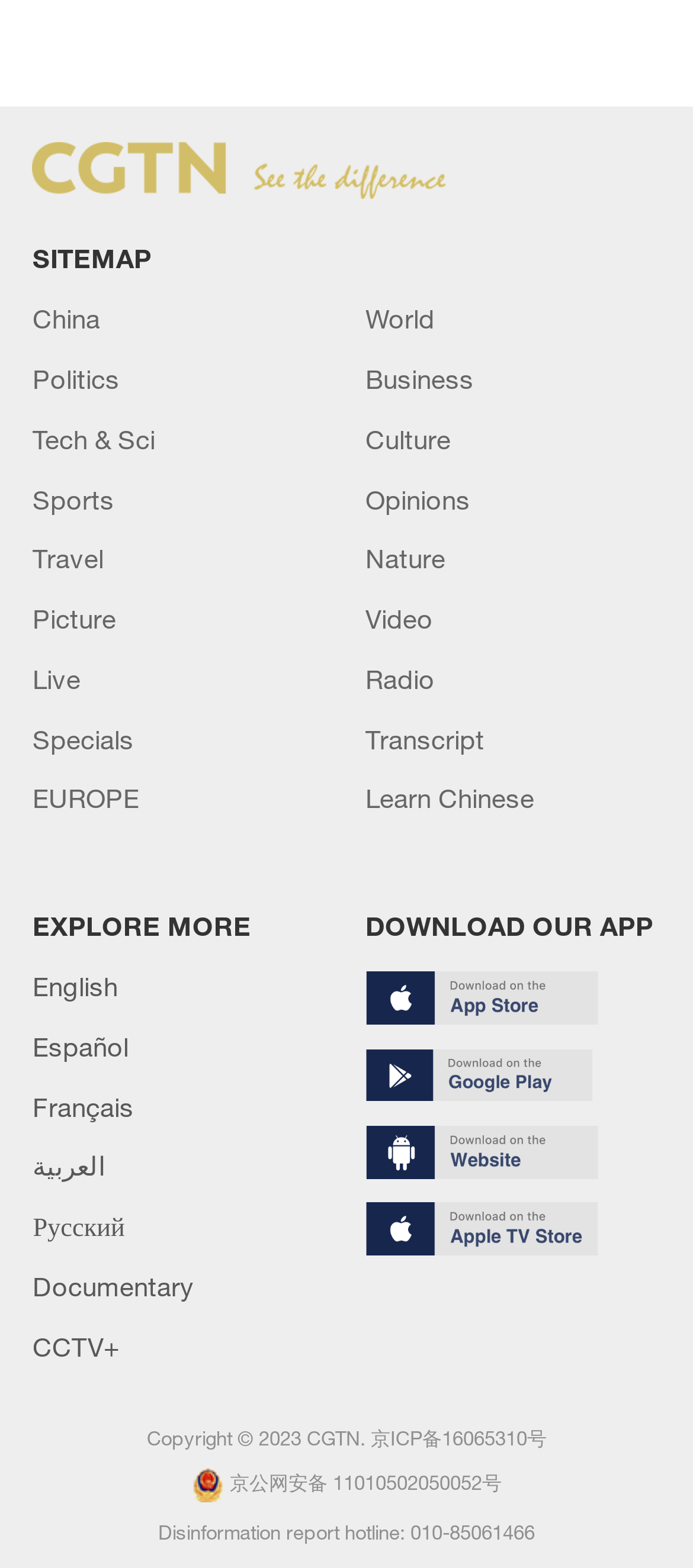Provide the bounding box coordinates of the area you need to click to execute the following instruction: "Explore more".

[0.047, 0.58, 0.363, 0.601]